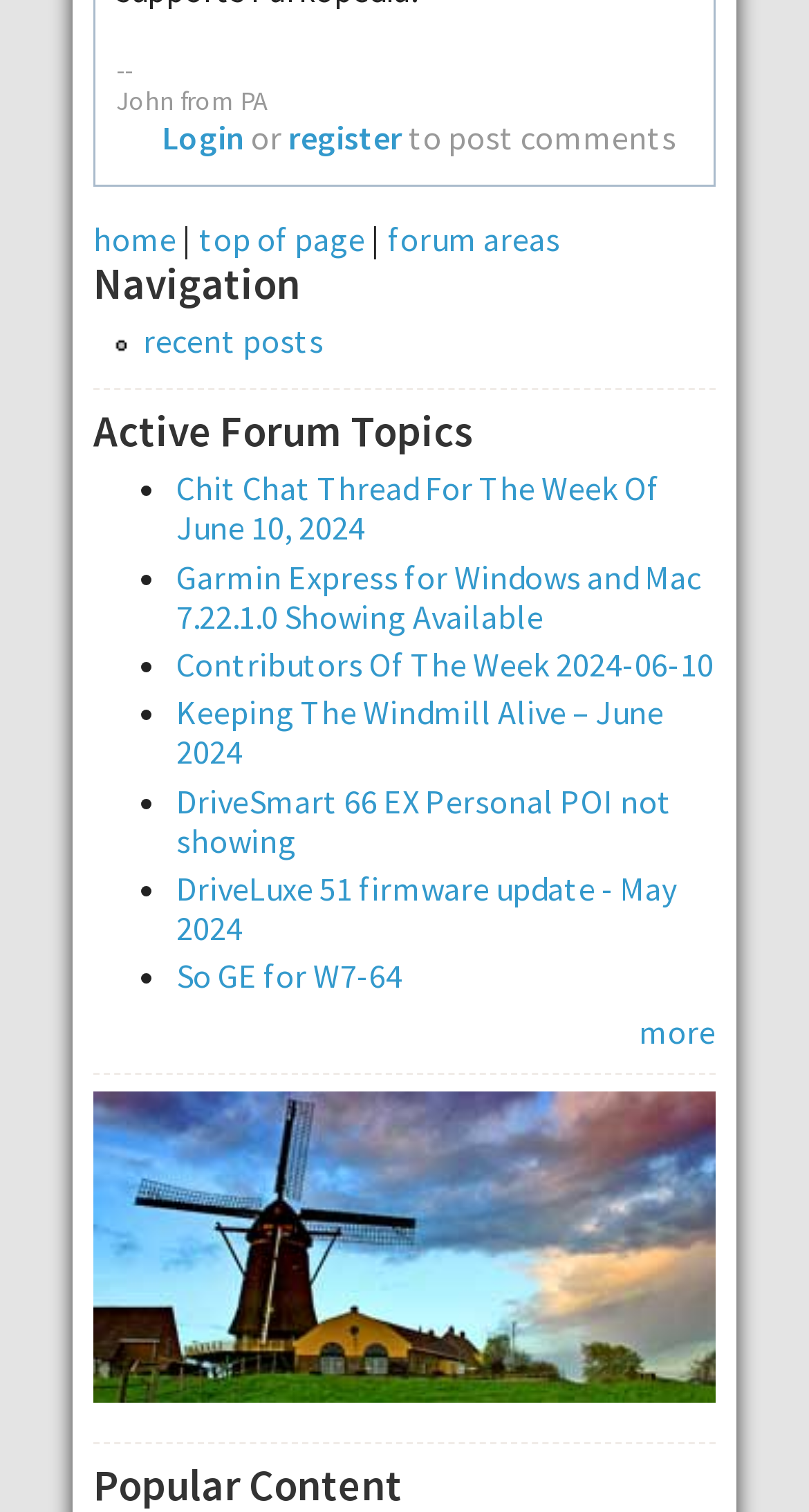Respond to the question below with a single word or phrase: What is the image displayed at the bottom of the webpage?

poi factory